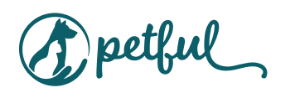Provide a single word or phrase answer to the question: 
What is the text written beneath the illustration?

petful